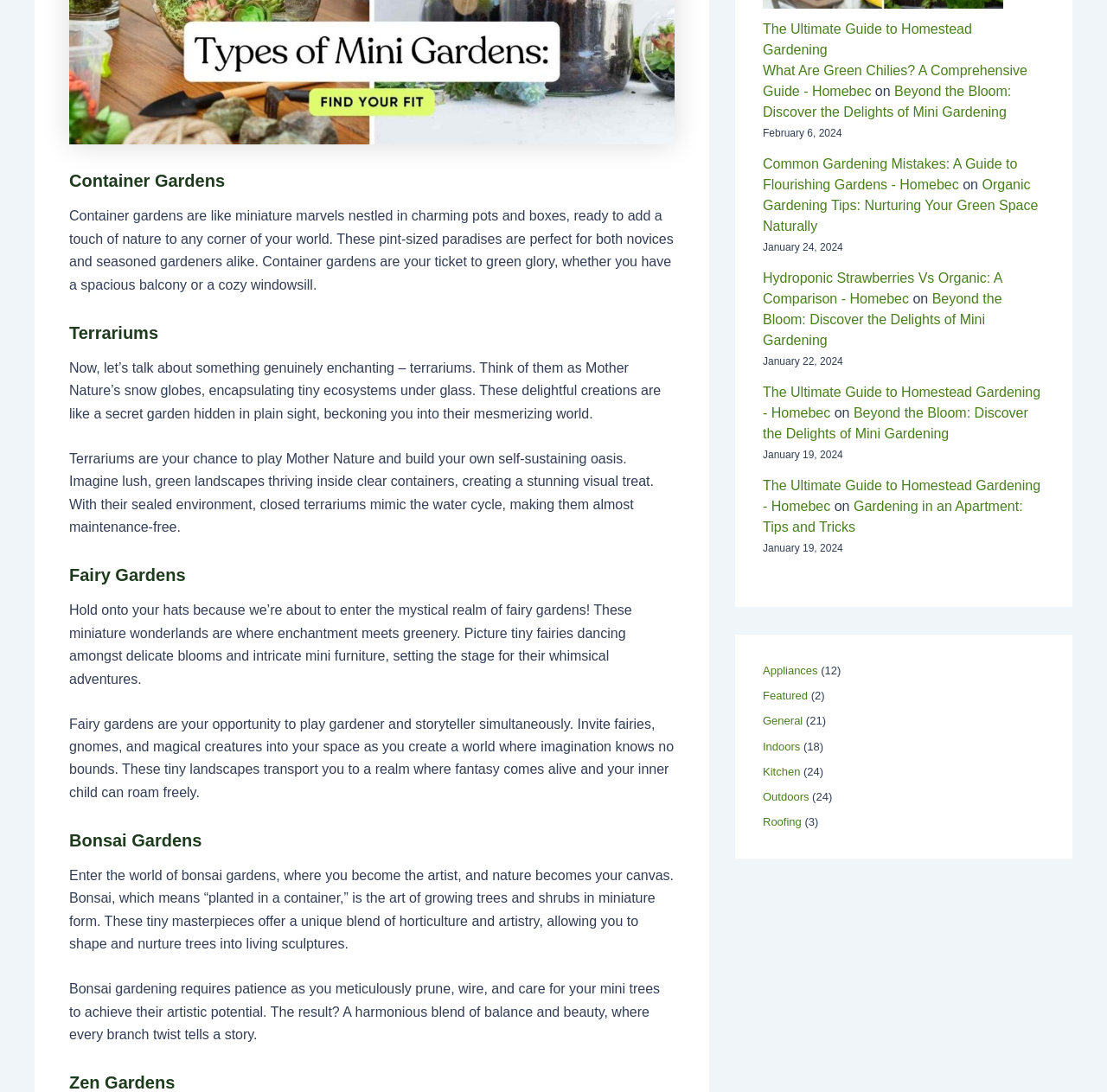Please answer the following question using a single word or phrase: 
What type of gardens are discussed in the article?

Container gardens